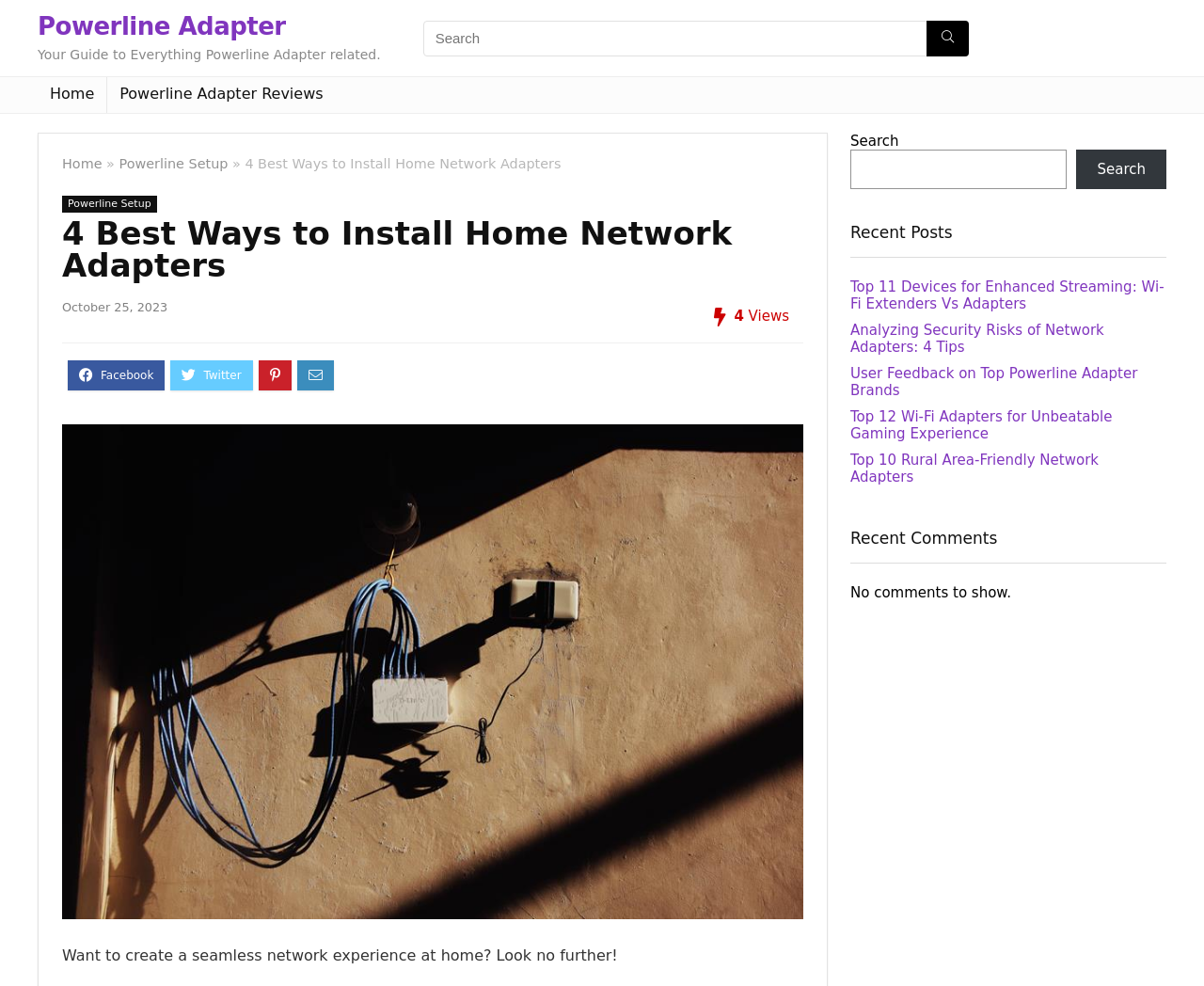Summarize the webpage with intricate details.

This webpage is about powerline adapters and home network installation. At the top, there is a heading that reads "4 Best Ways to Install Home Network Adapters - Powerline Adapter" and a subheading that says "Your Guide to Everything Powerline Adapter related." Below this, there is a search bar with a textbox and a search button.

To the right of the search bar, there are links to other pages on the website, including "Home", "Powerline Adapter Reviews", and "Powerline Setup". Below these links, there is a heading that repeats the title of the page, "4 Best Ways to Install Home Network Adapters", followed by a date, "October 25, 2023", and a view count.

The main content of the page is an article with a large image that takes up most of the width of the page. The image is related to efficient methods for network adapter installation. Above the image, there is a brief introduction that says "Want to create a seamless network experience at home? Look no further!".

On the right-hand side of the page, there is a complementary section that includes a search bar, a heading that says "Recent Posts", and a list of links to other articles on the website. These articles have titles such as "Top 11 Devices for Enhanced Streaming: Wi-Fi Extenders Vs Adapters" and "Top 10 Rural Area-Friendly Network Adapters". Below the list of recent posts, there is a heading that says "Recent Comments", but it appears that there are no comments to show.